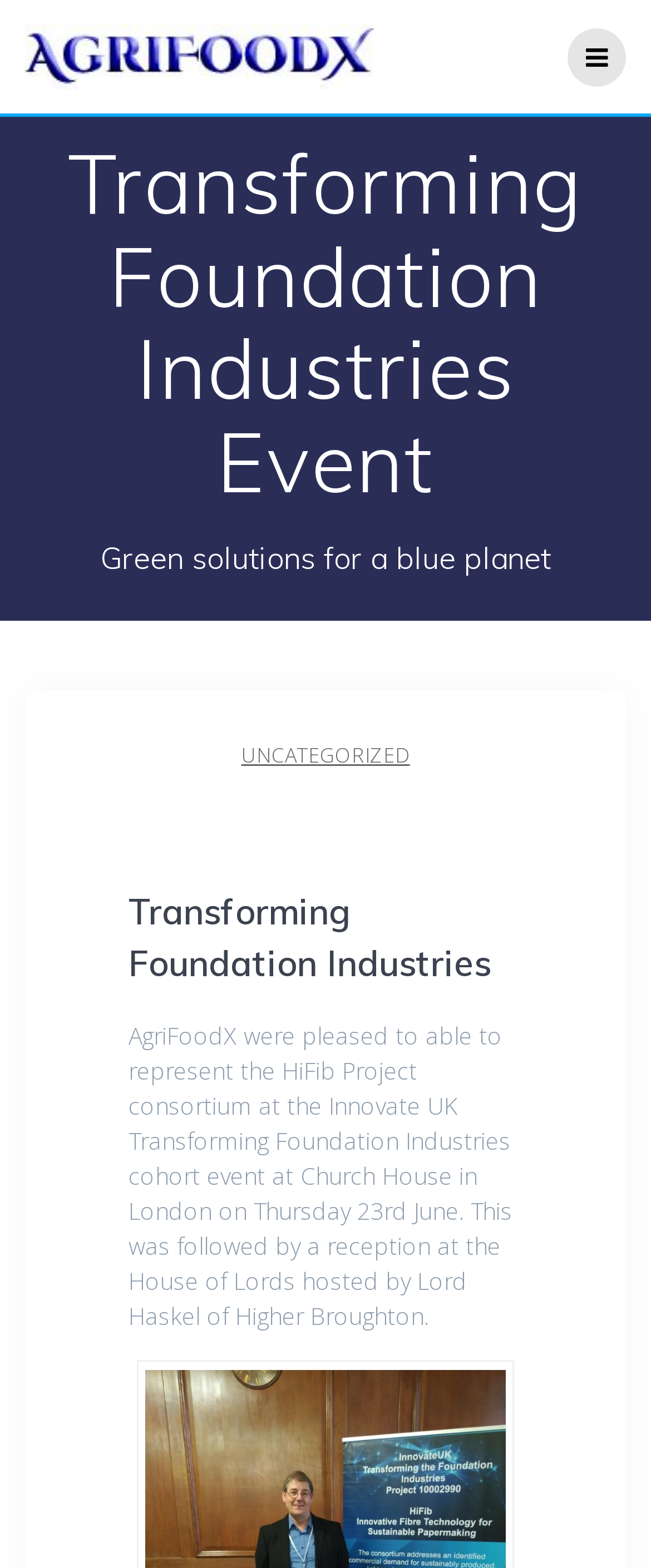Determine the bounding box for the UI element that matches this description: "mouth salivating a lot".

None